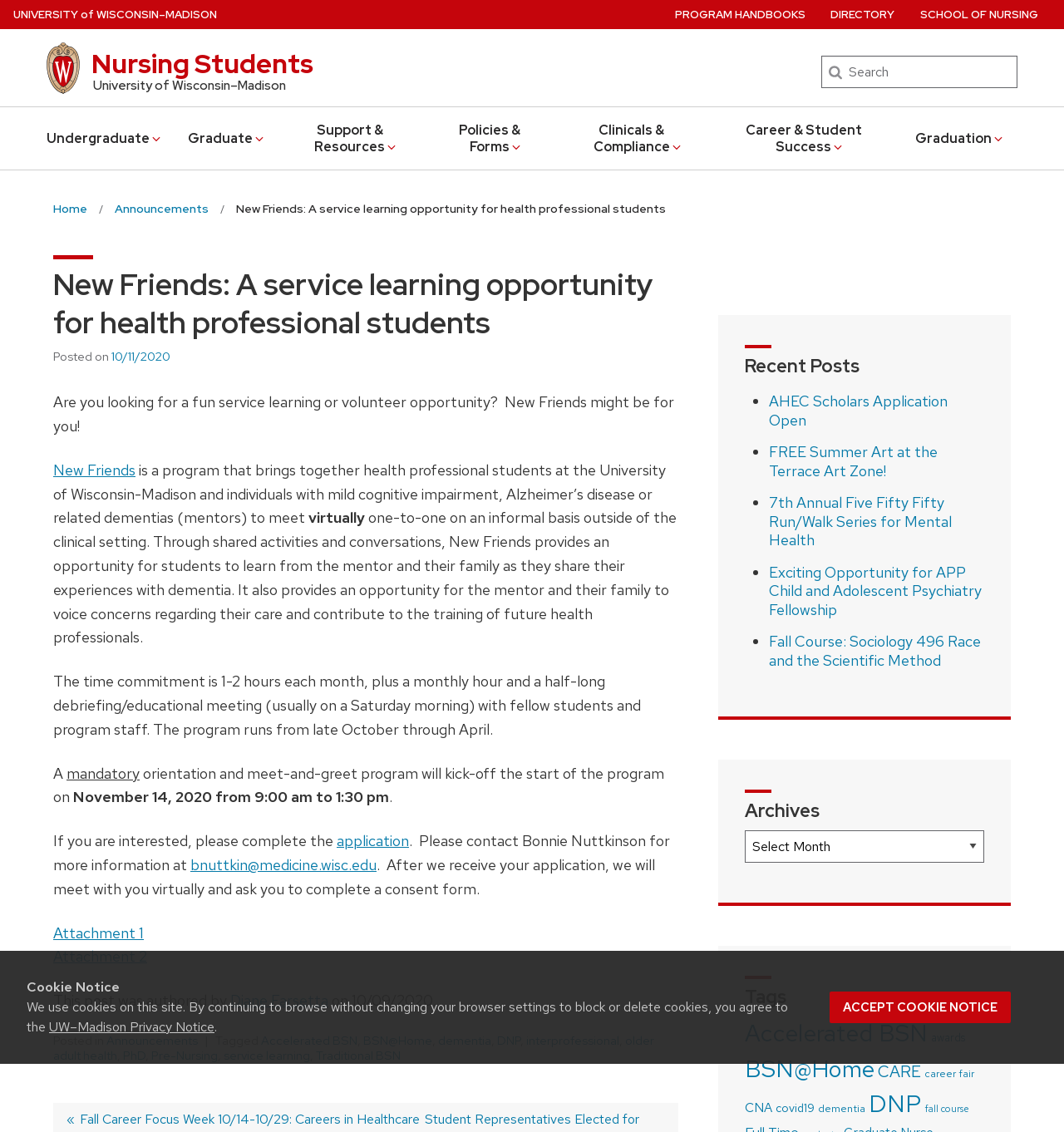For the following element description, predict the bounding box coordinates in the format (top-left x, top-left y, bottom-right x, bottom-right y). All values should be floating point numbers between 0 and 1. Description: awards

[0.875, 0.911, 0.907, 0.923]